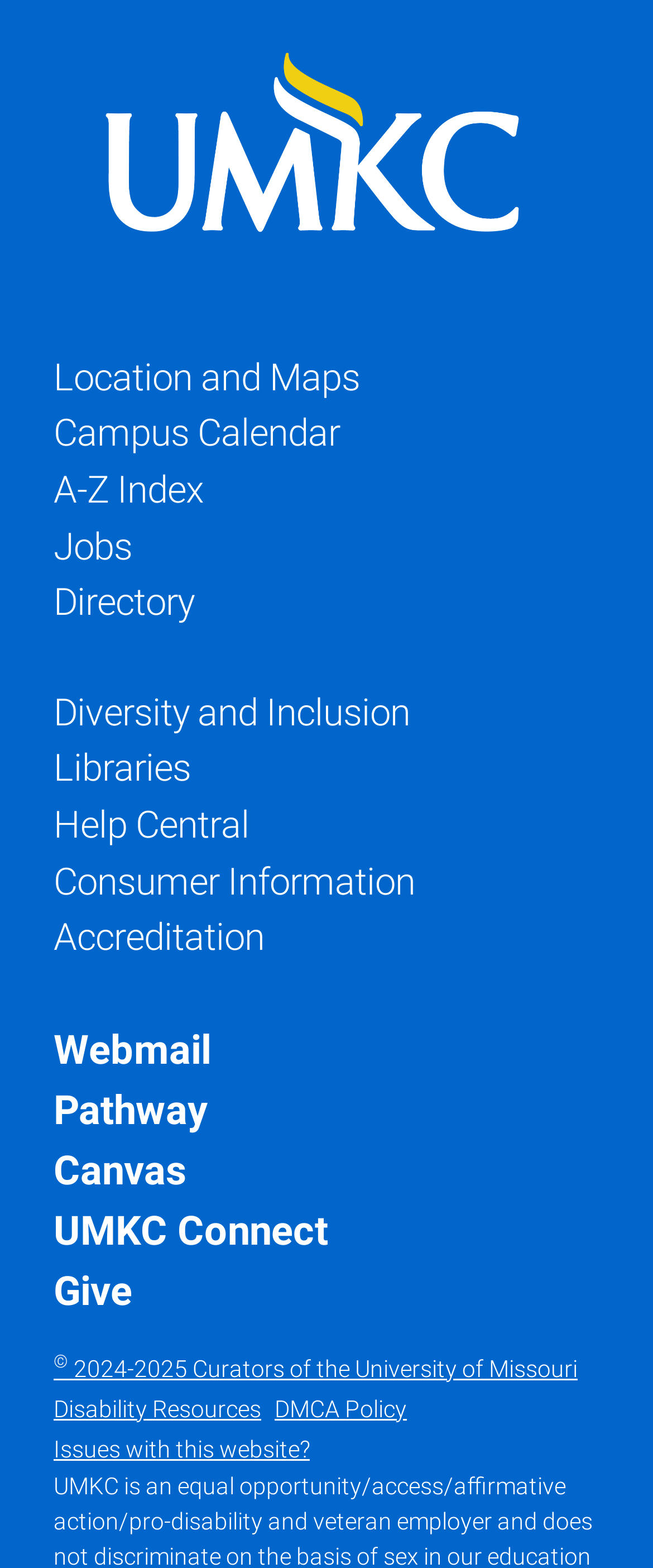Could you indicate the bounding box coordinates of the region to click in order to complete this instruction: "Give to the university".

[0.082, 0.809, 0.203, 0.838]